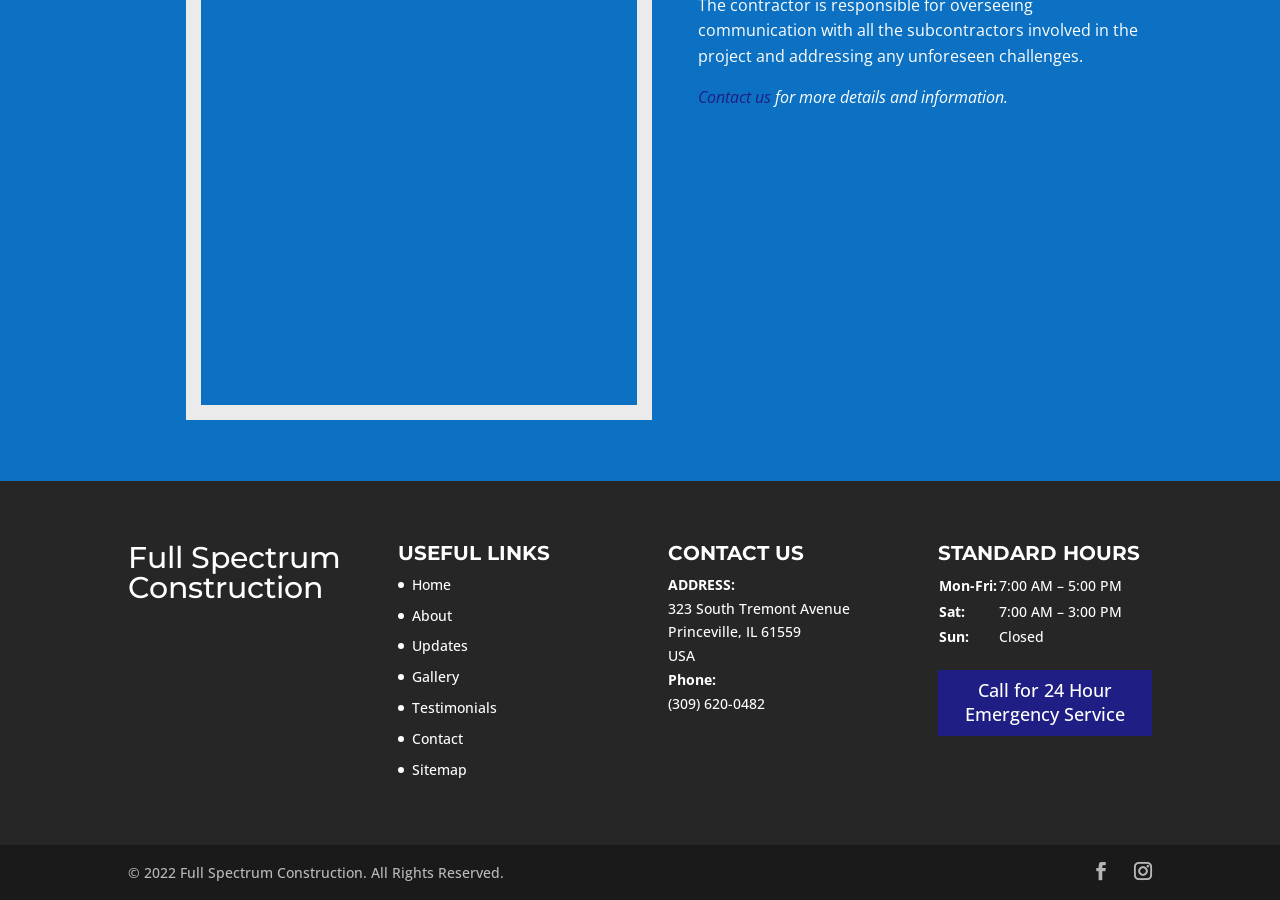What is the link to contact the company for more information? Based on the image, give a response in one word or a short phrase.

Contact us